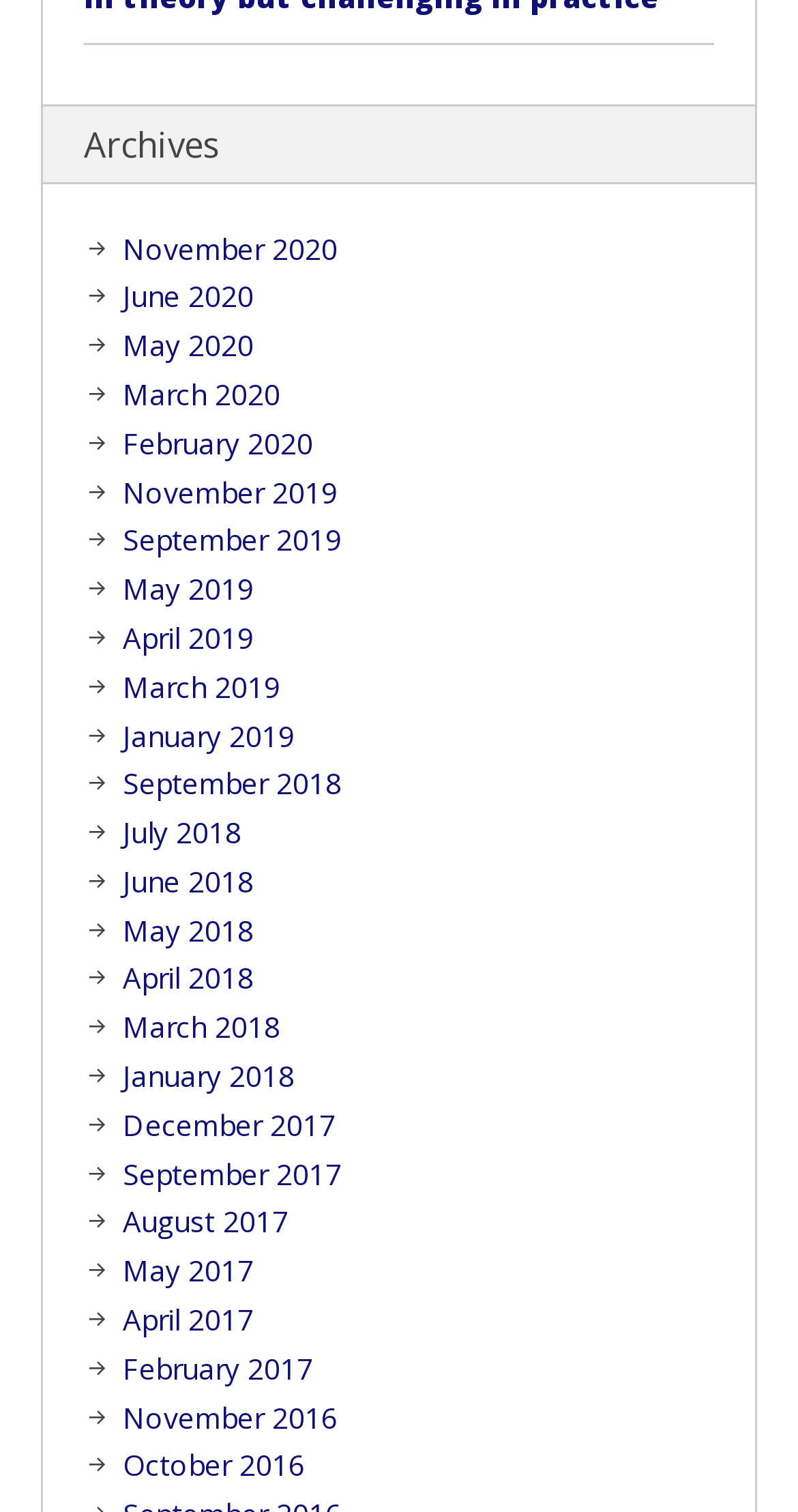Please determine the bounding box coordinates of the element to click in order to execute the following instruction: "go to June 2020 page". The coordinates should be four float numbers between 0 and 1, specified as [left, top, right, bottom].

[0.154, 0.183, 0.318, 0.209]